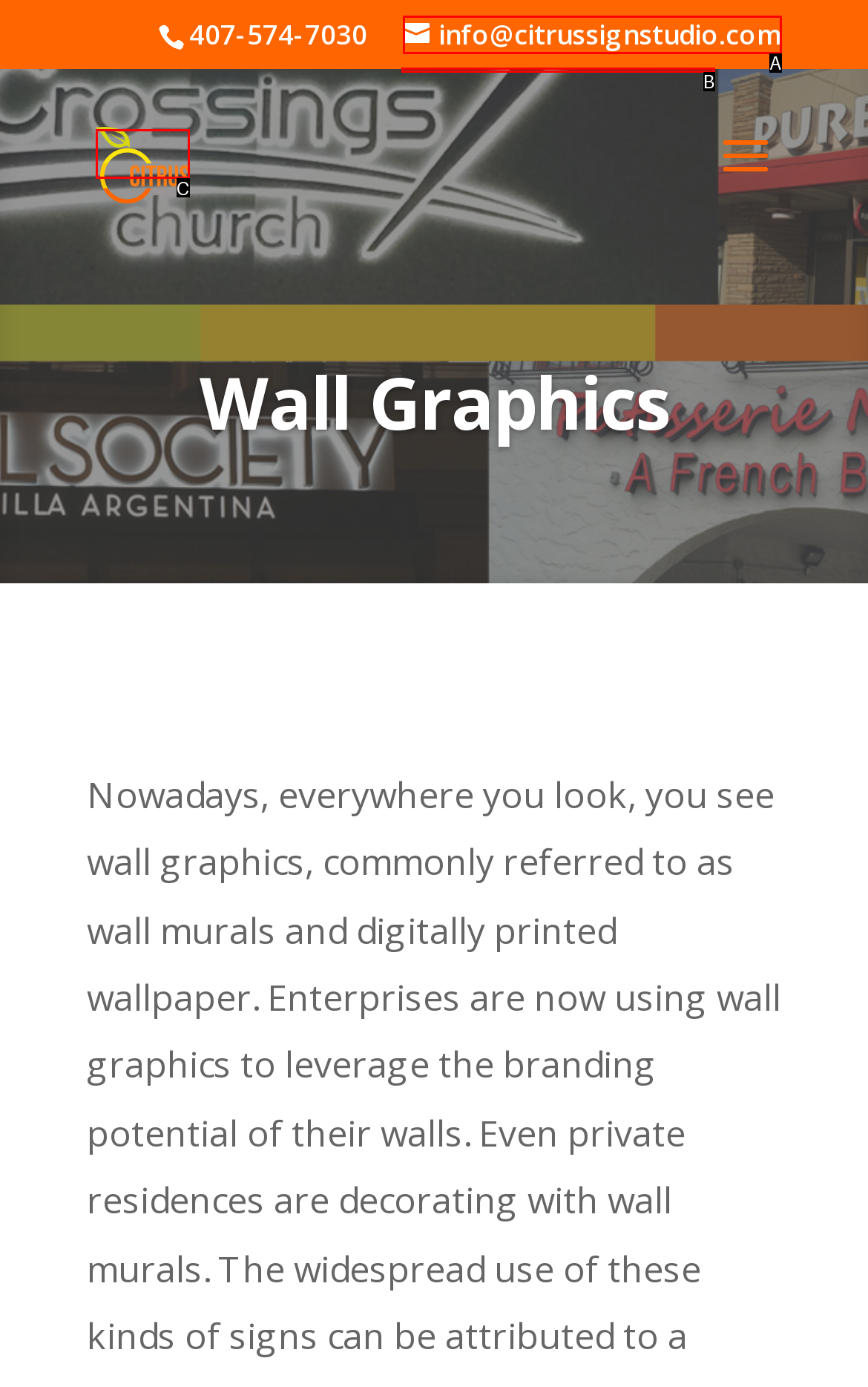Point out the HTML element that matches the following description: alt="Citrus Sign"
Answer with the letter from the provided choices.

C